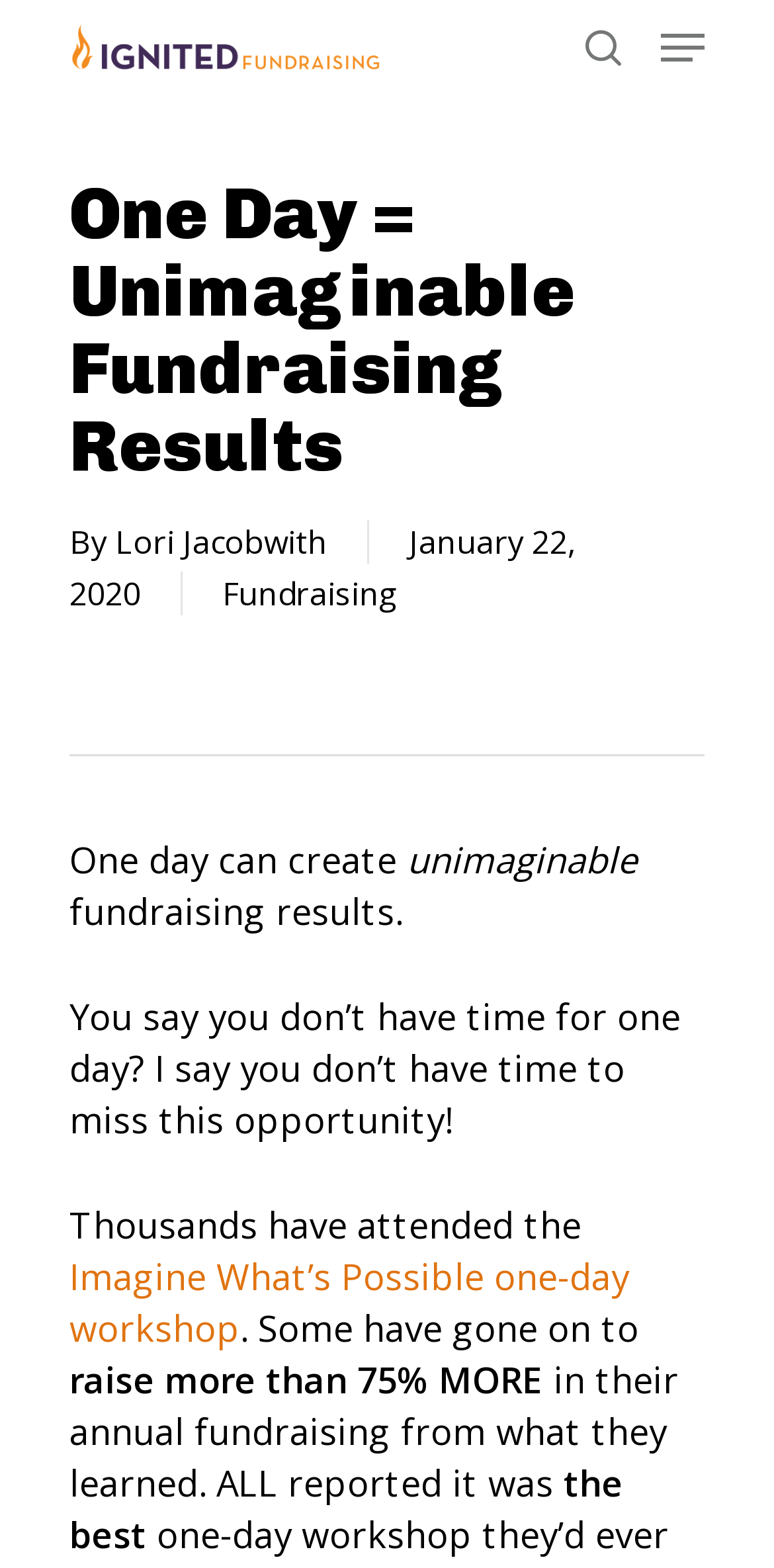What is the tone of the article?
Based on the image, provide your answer in one word or phrase.

Encouraging